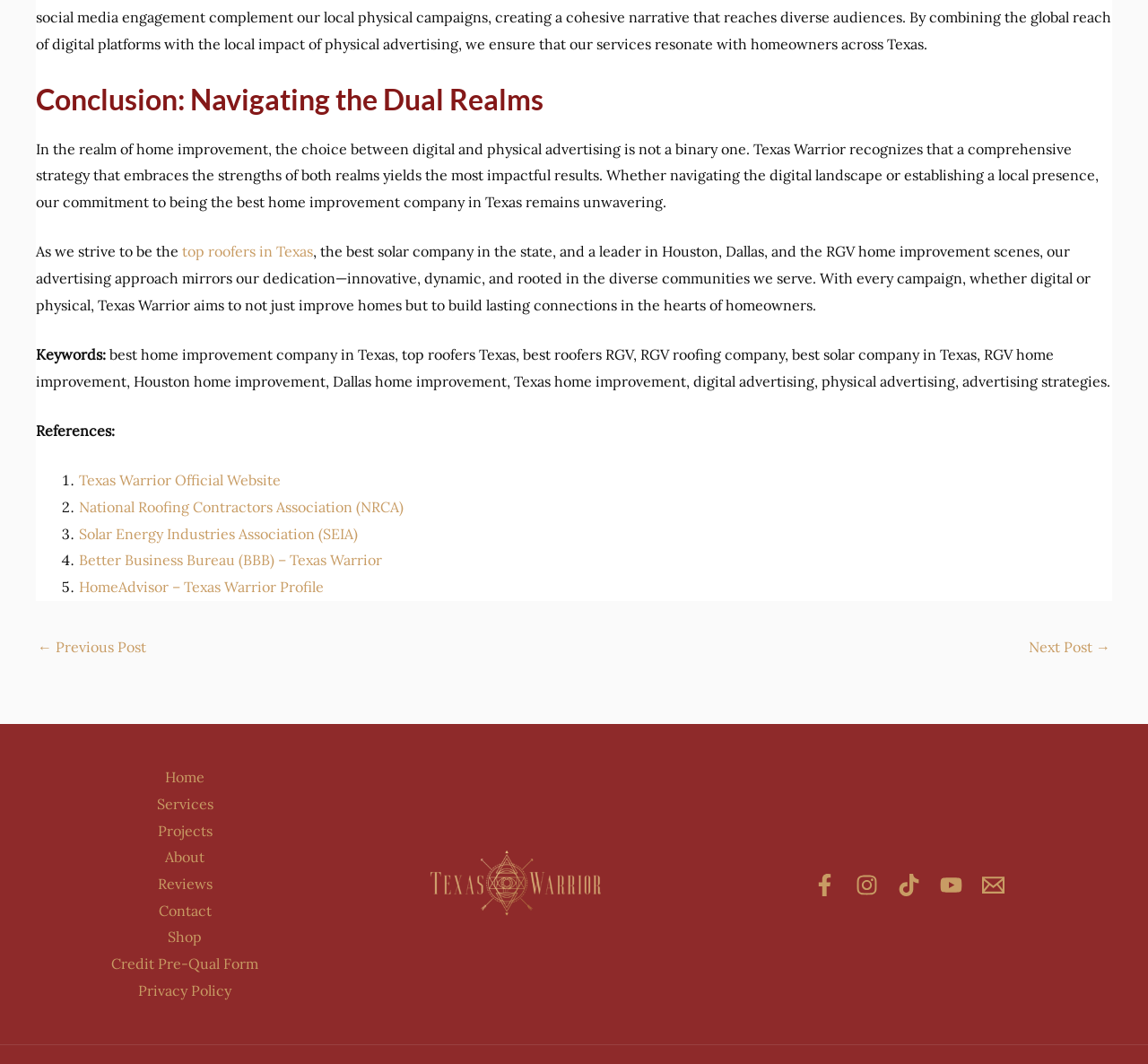What is the goal of Texas Warrior's advertising approach?
Please answer the question with as much detail as possible using the screenshot.

According to the webpage, Texas Warrior's advertising approach aims to not just improve homes but to build lasting connections in the hearts of homeowners.